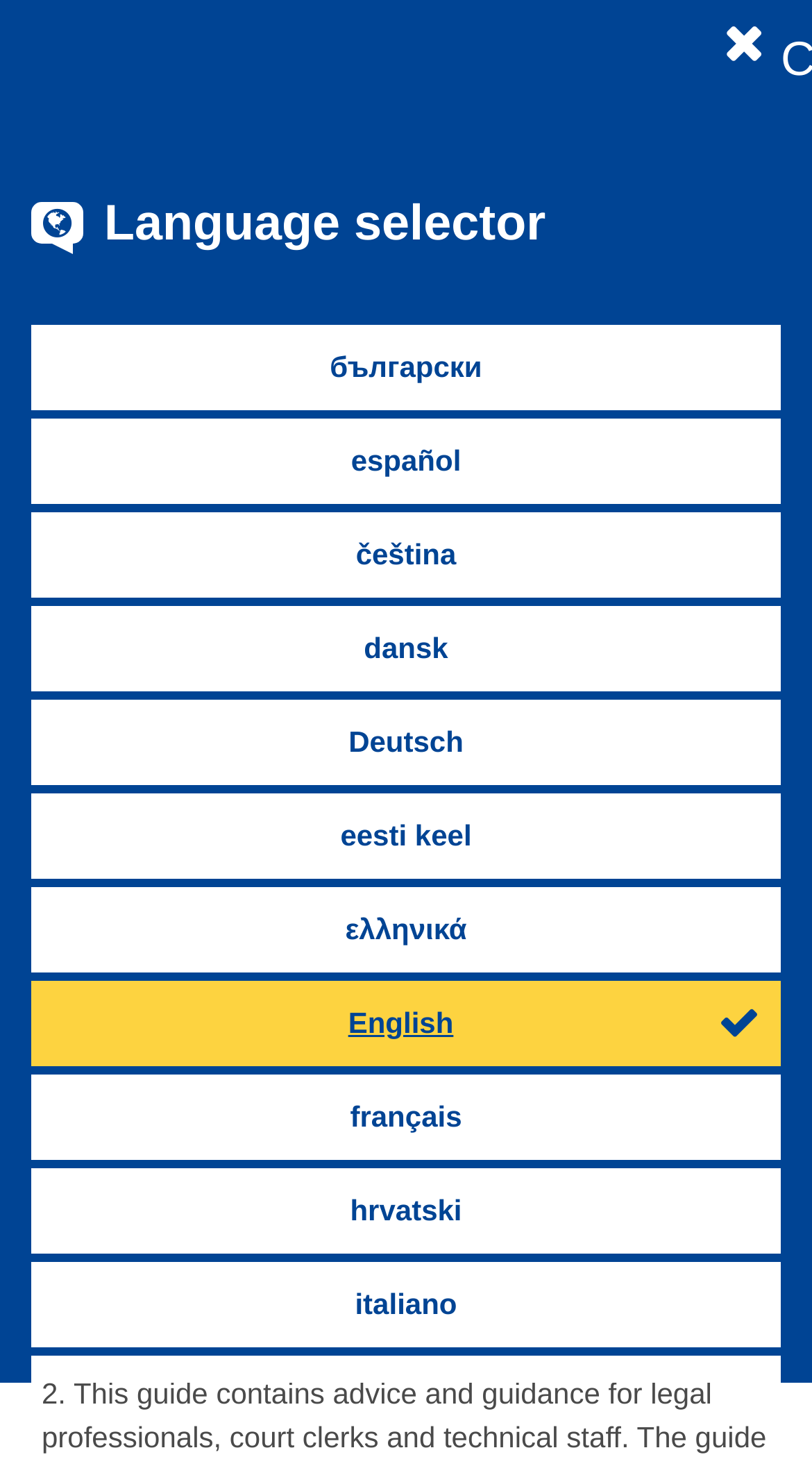Find the bounding box of the UI element described as: "български". The bounding box coordinates should be given as four float values between 0 and 1, i.e., [left, top, right, bottom].

[0.038, 0.223, 0.962, 0.282]